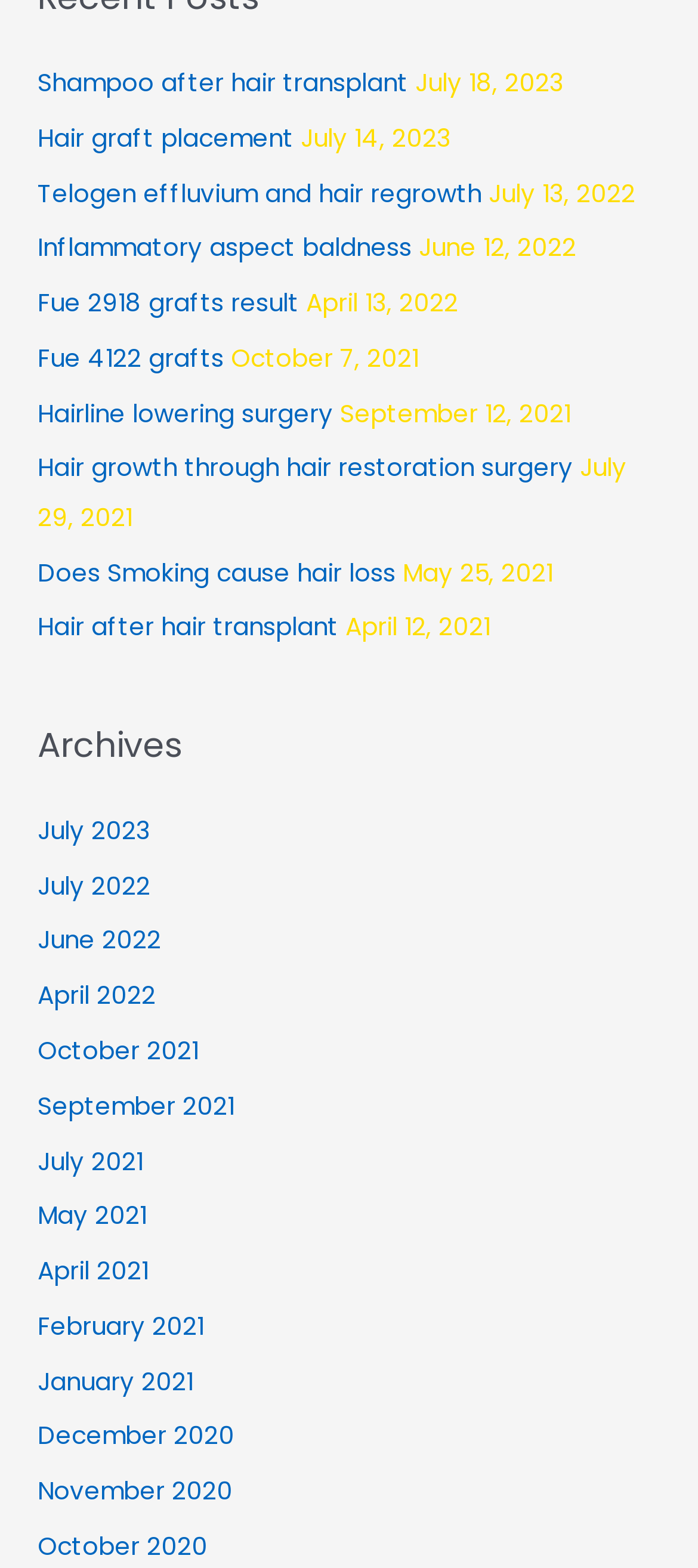Please find the bounding box coordinates in the format (top-left x, top-left y, bottom-right x, bottom-right y) for the given element description. Ensure the coordinates are floating point numbers between 0 and 1. Description: April 2021

[0.054, 0.8, 0.213, 0.822]